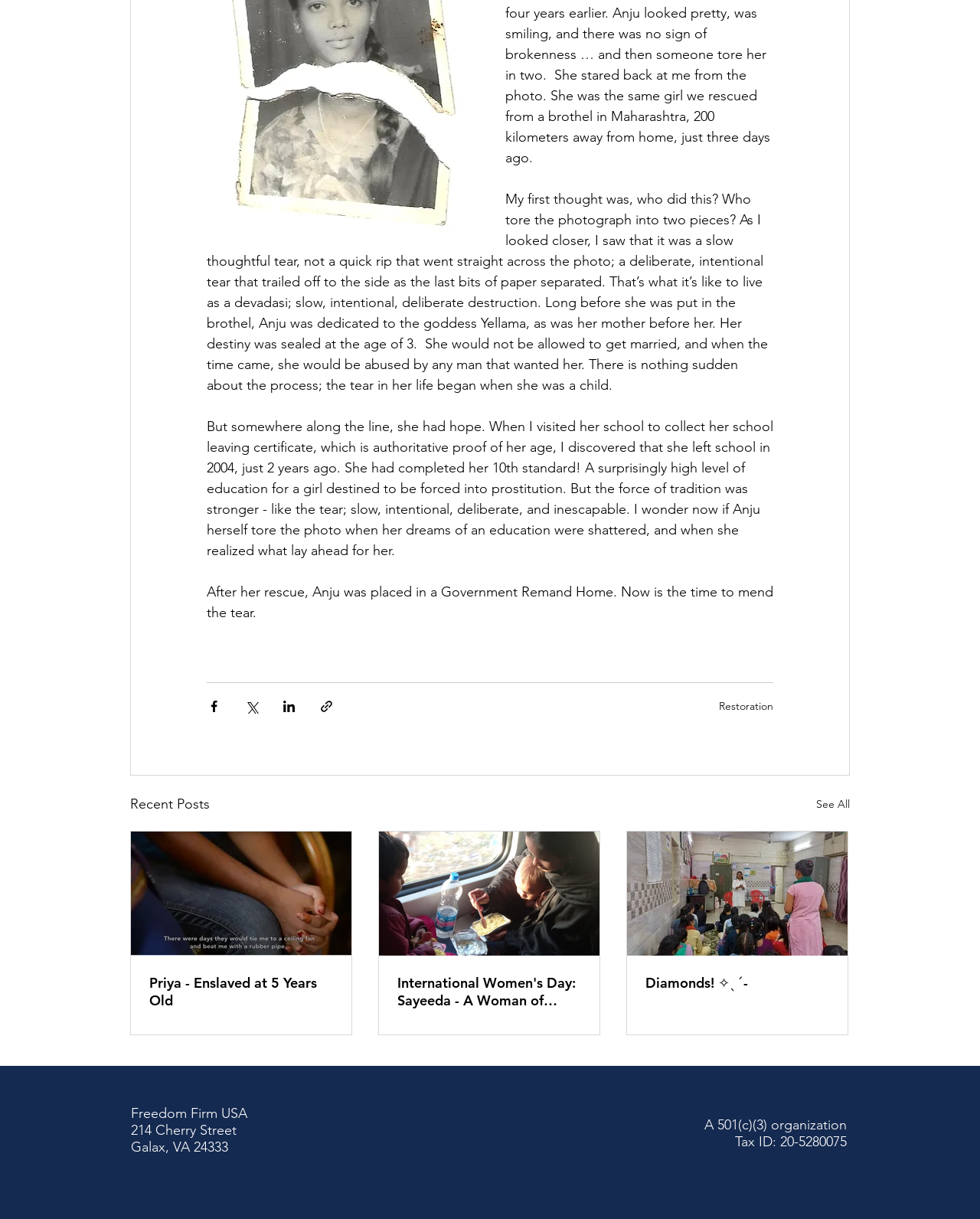Extract the bounding box coordinates for the described element: "Restoration". The coordinates should be represented as four float numbers between 0 and 1: [left, top, right, bottom].

[0.734, 0.573, 0.789, 0.584]